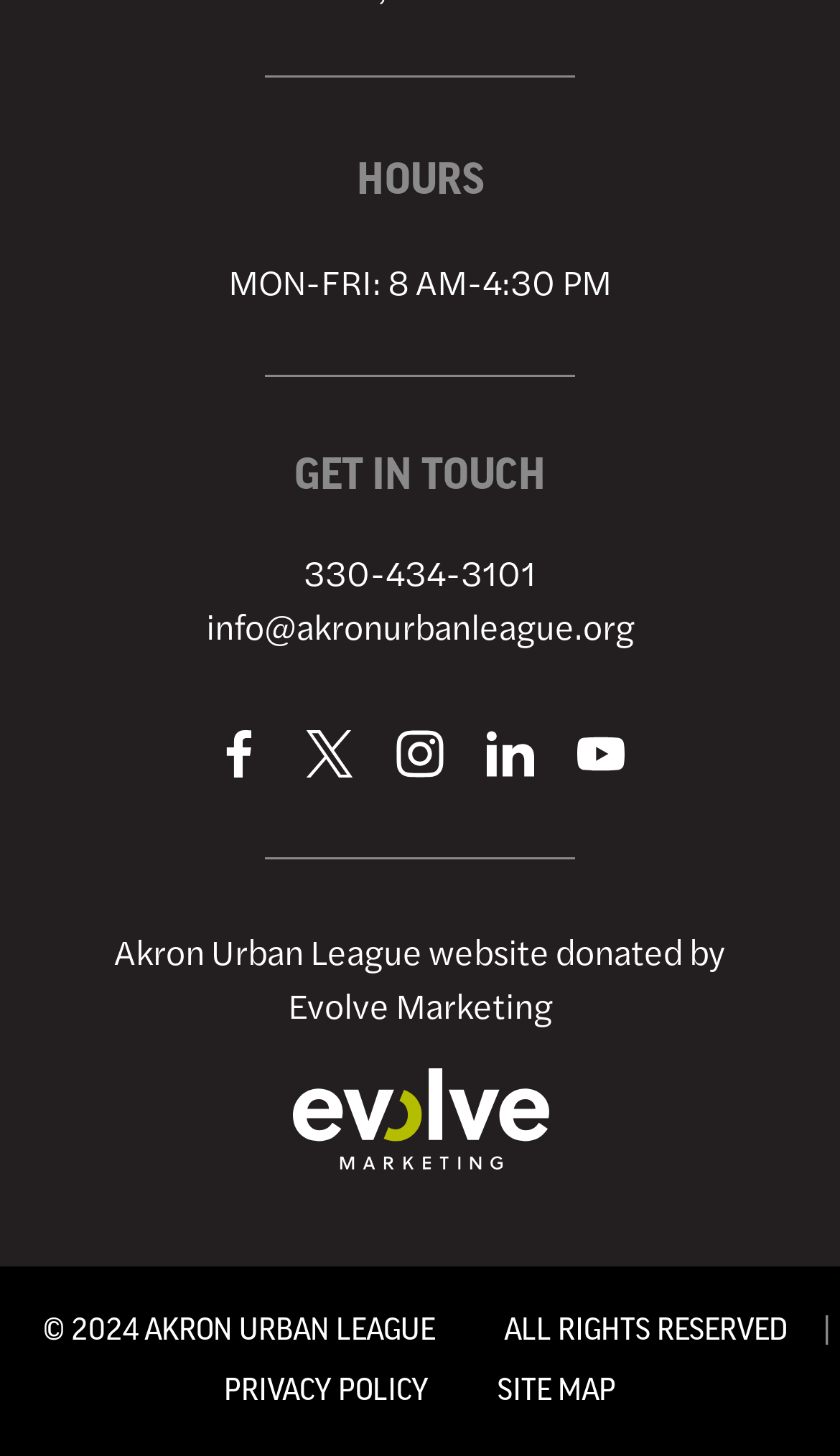Please identify the bounding box coordinates of the element's region that I should click in order to complete the following instruction: "view hours". The bounding box coordinates consist of four float numbers between 0 and 1, i.e., [left, top, right, bottom].

[0.103, 0.1, 0.897, 0.148]